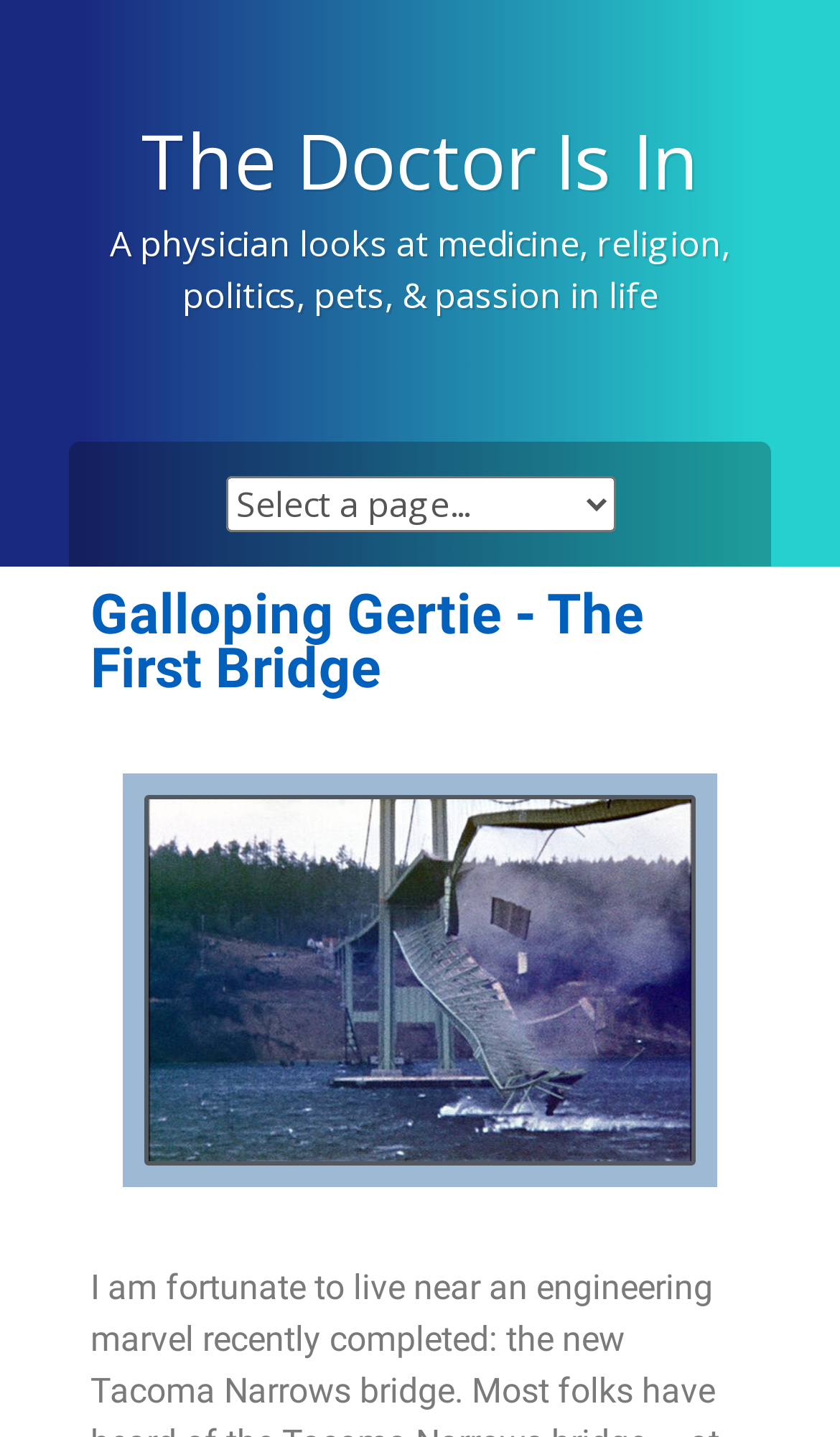Identify the bounding box for the element characterized by the following description: "The Doctor Is In".

[0.168, 0.075, 0.832, 0.147]